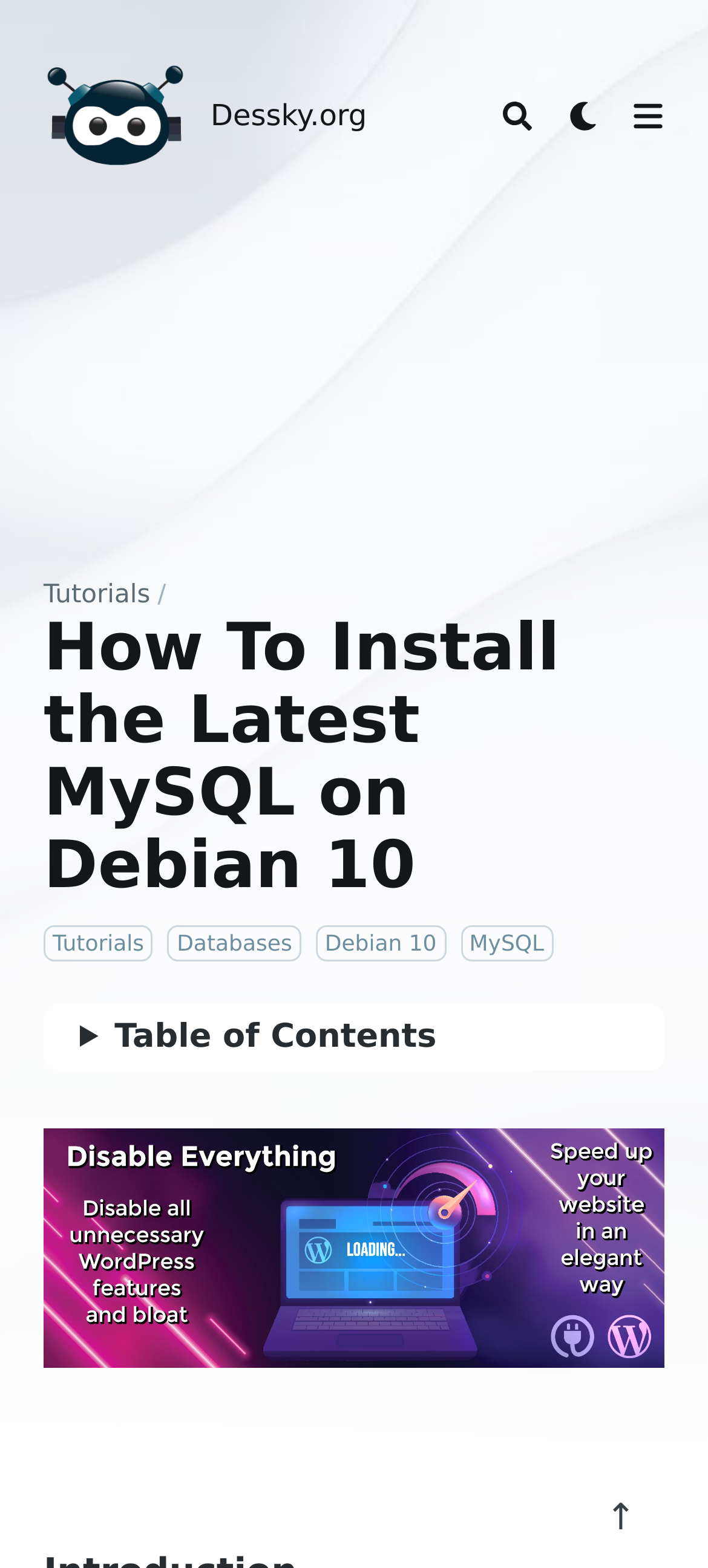Reply to the question with a brief word or phrase: How many buttons are in the top navigation bar?

2